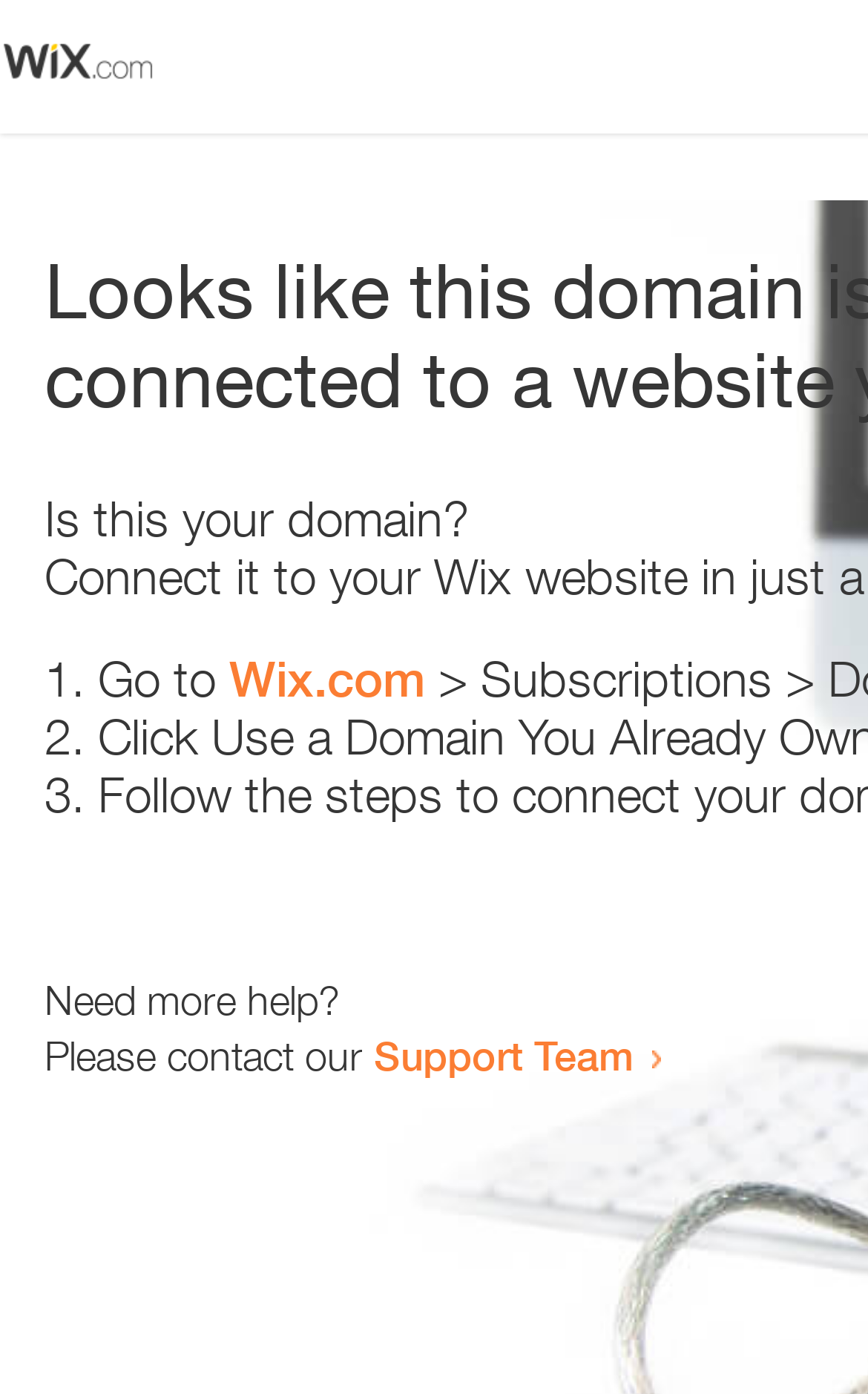Extract the bounding box coordinates for the UI element described as: "Home".

None